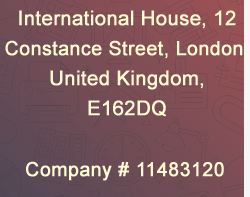Where is the business located?
Use the information from the image to give a detailed answer to the question.

The business is located in London, United Kingdom, as indicated by the address provided in the contact information section of the image, which includes the city and country.